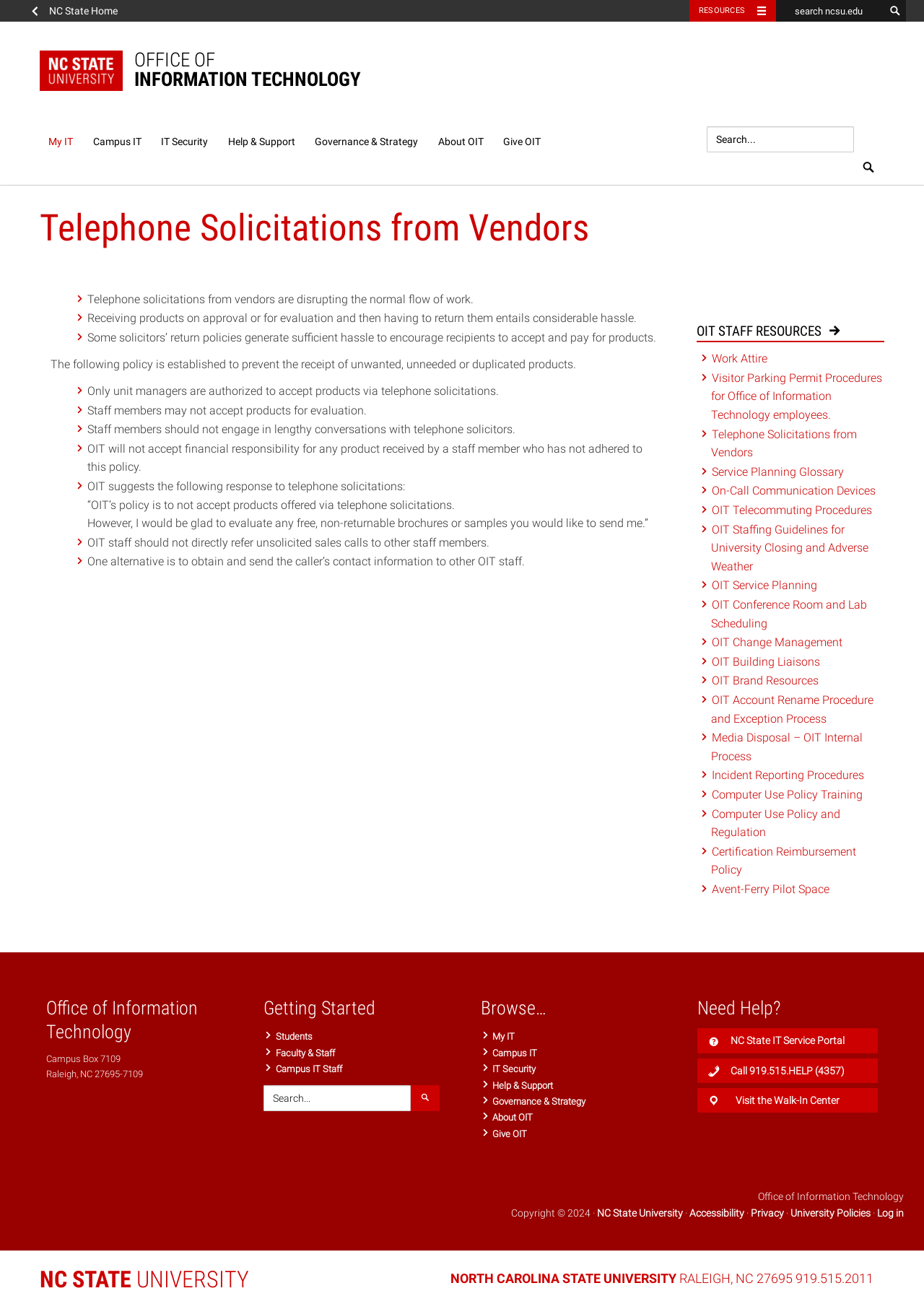Summarize the webpage with a detailed and informative caption.

The webpage is about the Office of Information Technology (OIT) at North Carolina State University, specifically focusing on telephone solicitations from vendors. At the top, there is a navigation bar with links to the NC State Home, resources, and a search function. Below this, there is a header section with the OIT logo and a link to the OIT homepage.

The main content area is divided into two sections. The first section explains the policy regarding telephone solicitations from vendors, stating that only unit managers are authorized to accept products via telephone solicitations and that staff members should not engage in lengthy conversations with solicitors. The policy also outlines the response that OIT staff should give to solicitors.

The second section is a list of links to various OIT staff resources, including policies, procedures, and guidelines related to topics such as telecommuting, service planning, and incident reporting.

At the bottom of the page, there are three columns of complementary information. The first column provides contact information for the OIT, including a campus box address and a link to get started with OIT resources. The second column has links to resources for students, faculty and staff, and campus IT staff. The third column has links to browse various OIT resources, including My IT, Campus IT, and IT Security.

Throughout the page, there are several search functions and links to related resources, making it easy for users to find the information they need.